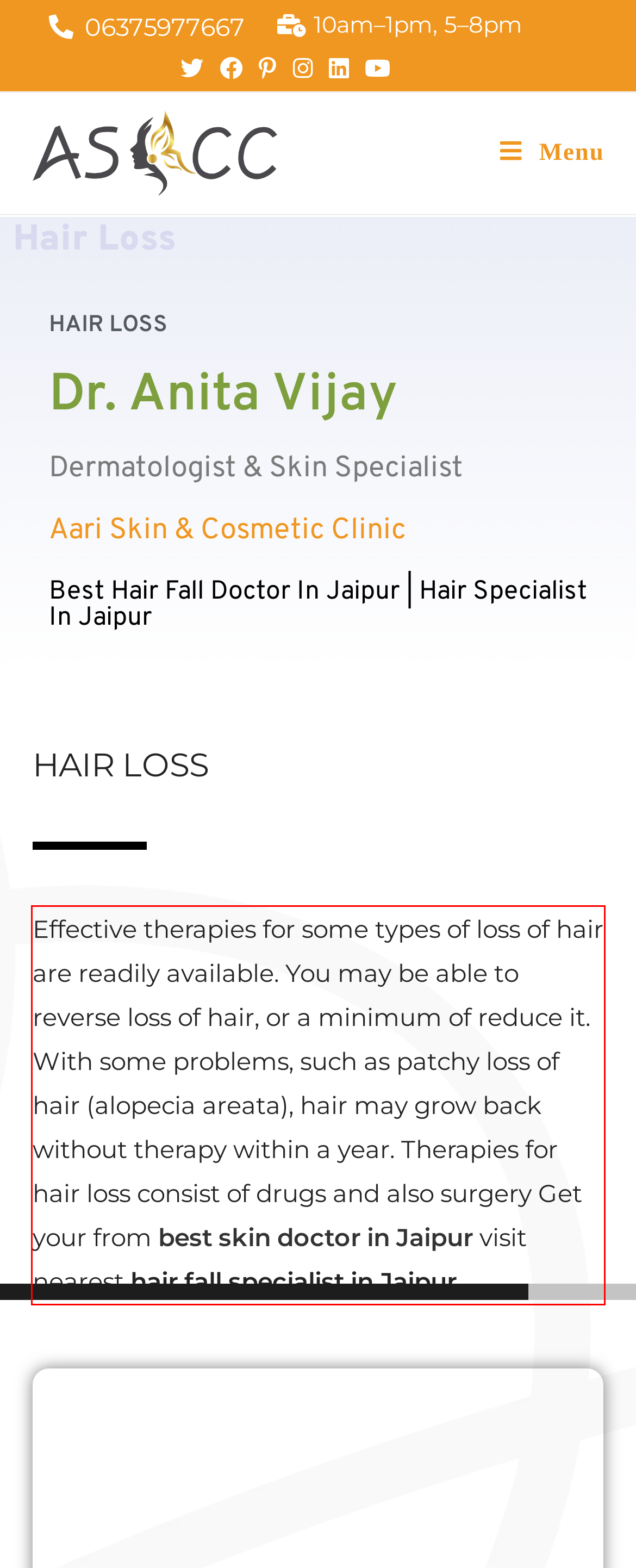Identify and extract the text within the red rectangle in the screenshot of the webpage.

Effective therapies for some types of loss of hair are readily available. You may be able to reverse loss of hair, or a minimum of reduce it. With some problems, such as patchy loss of hair (alopecia areata), hair may grow back without therapy within a year. Therapies for hair loss consist of drugs and also surgery Get your from best skin doctor in Jaipur visit nearest hair fall specialist in Jaipur